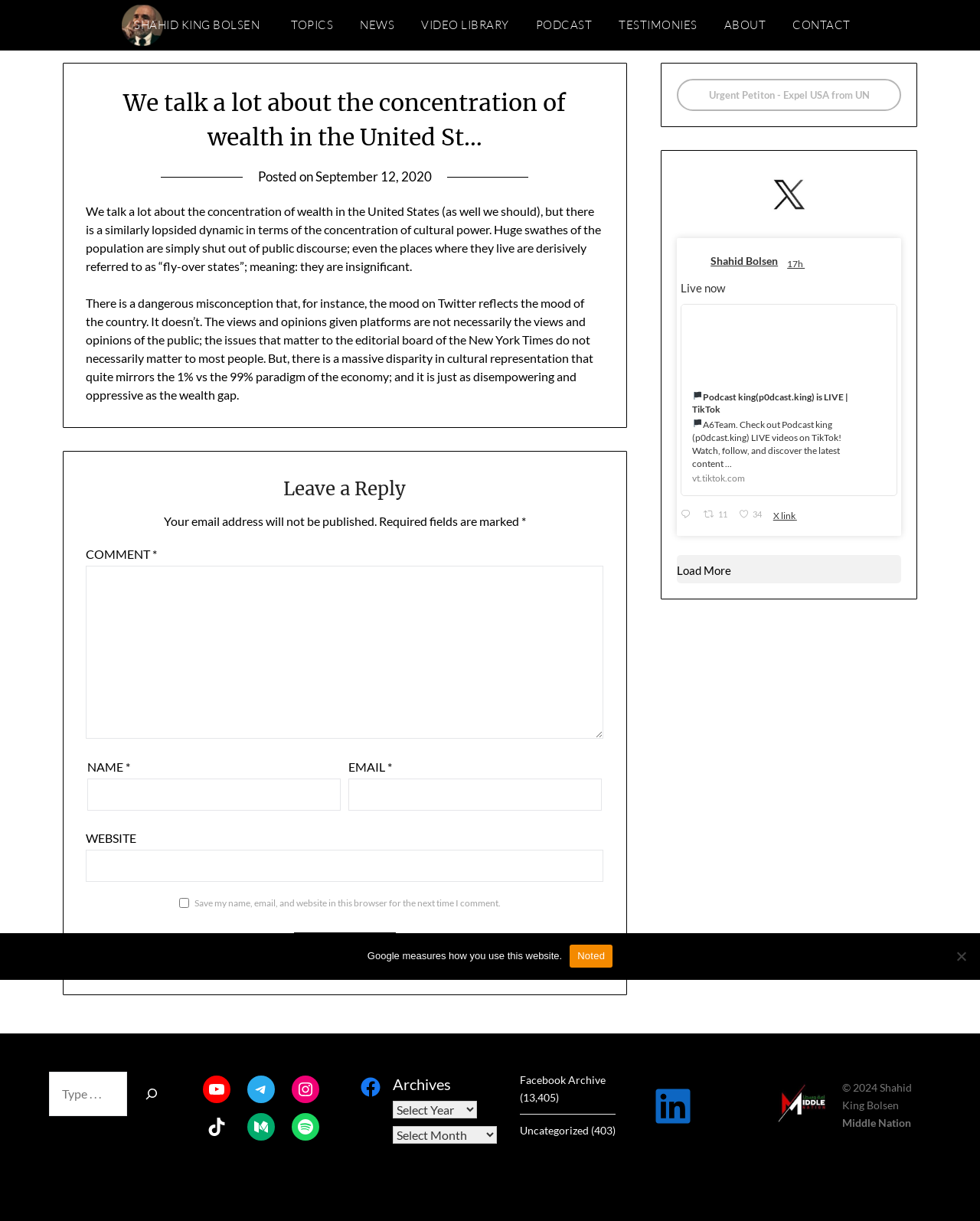What is the topic of the article?
Give a one-word or short-phrase answer derived from the screenshot.

Concentration of cultural power